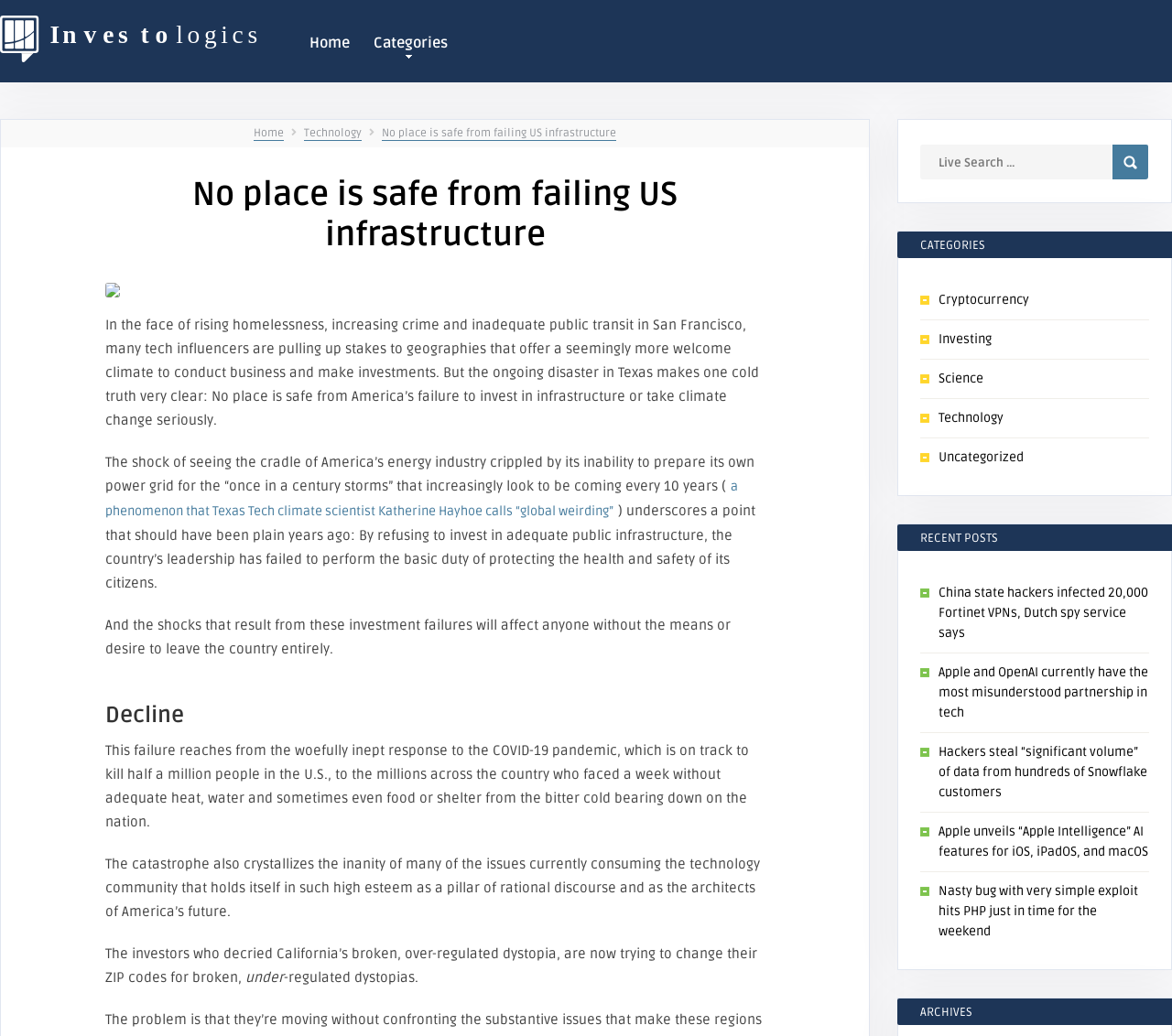Please determine and provide the text content of the webpage's heading.

No place is safe from failing US infrastructure